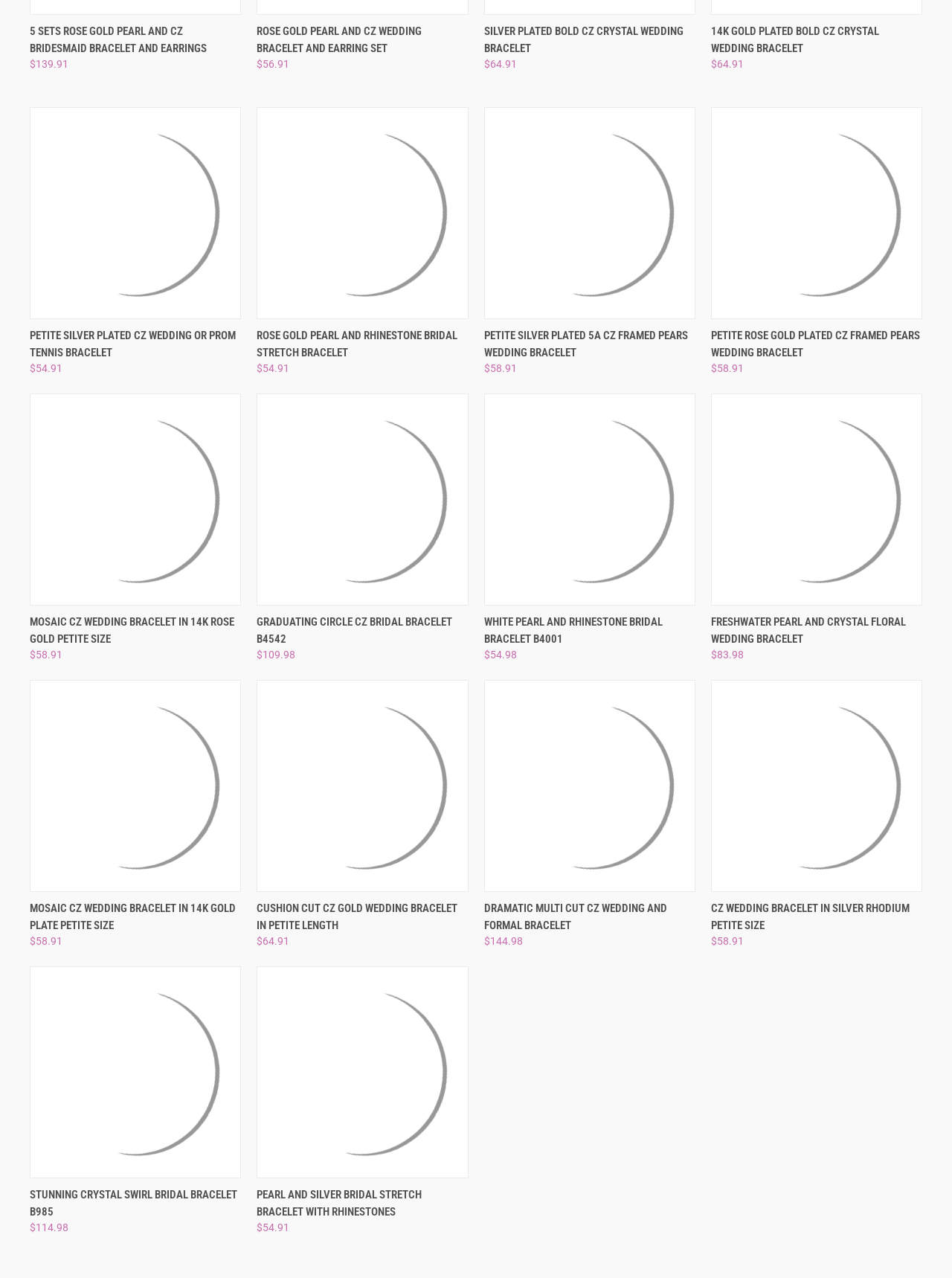Identify the bounding box coordinates for the region of the element that should be clicked to carry out the instruction: "Click the 'ADD TO CART' button". The bounding box coordinates should be four float numbers between 0 and 1, i.e., [left, top, right, bottom].

[0.146, 0.012, 0.253, 0.03]